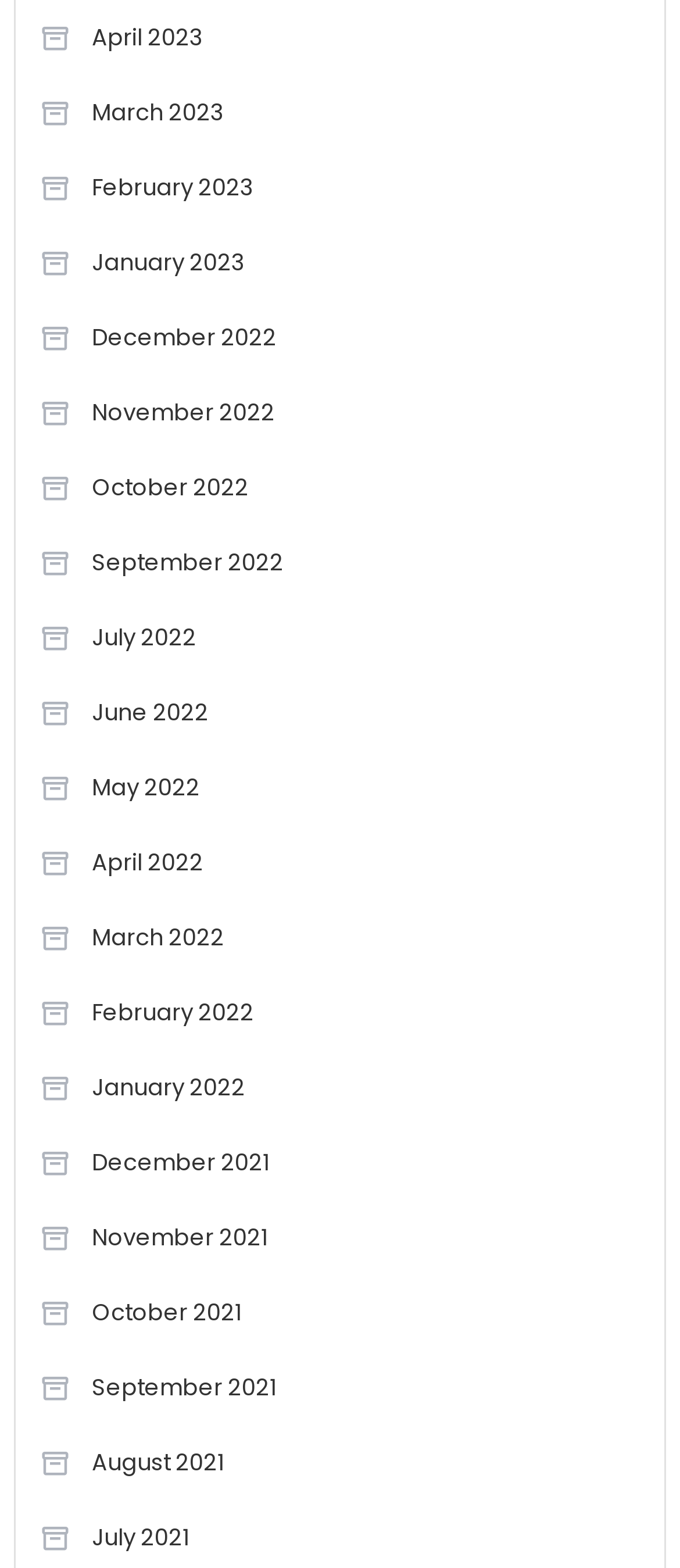Identify the bounding box coordinates of the region I need to click to complete this instruction: "explore Recipes".

None